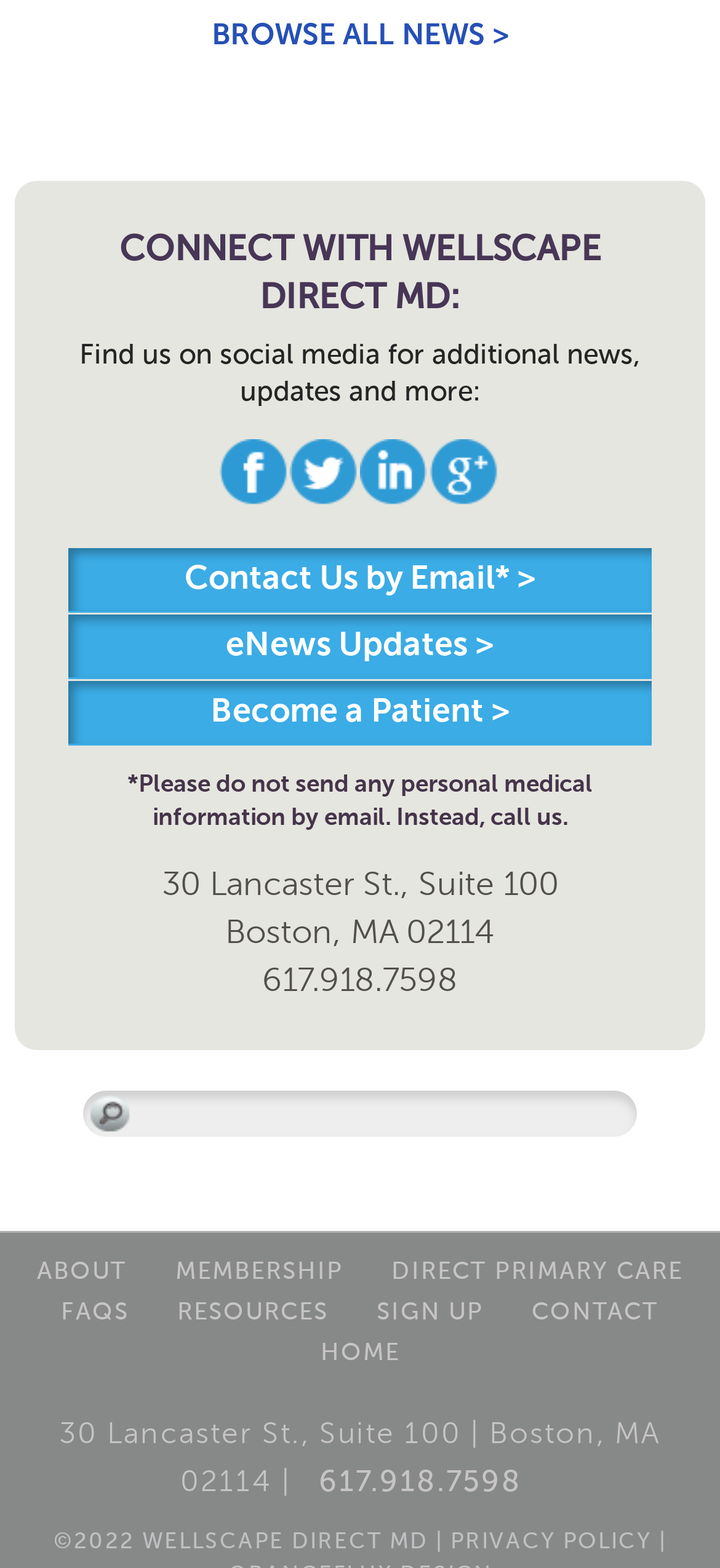How many navigation links are available in the footer?
Please provide a comprehensive answer based on the information in the image.

The footer section of the webpage has seven navigation links, which are ABOUT, MEMBERSHIP, DIRECT PRIMARY CARE, FAQS, RESOURCES, SIGN UP, and CONTACT.